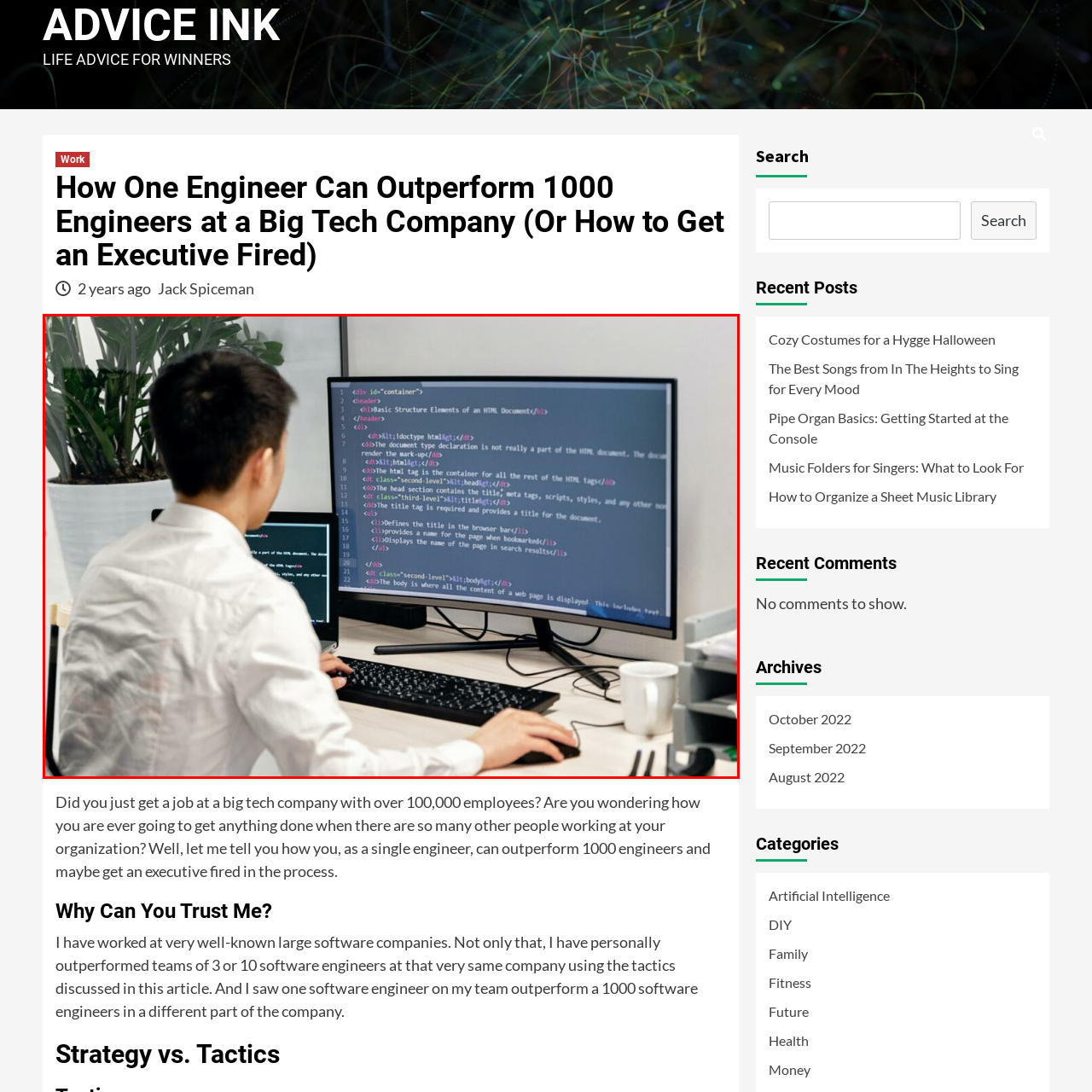What is the purpose of the coffee cup?
Inspect the image inside the red bounding box and answer the question with as much detail as you can.

The coffee cup is nearby, hinting at a thoughtful pause in a productive coding session, suggesting that the person took a break to recharge before continuing their work.